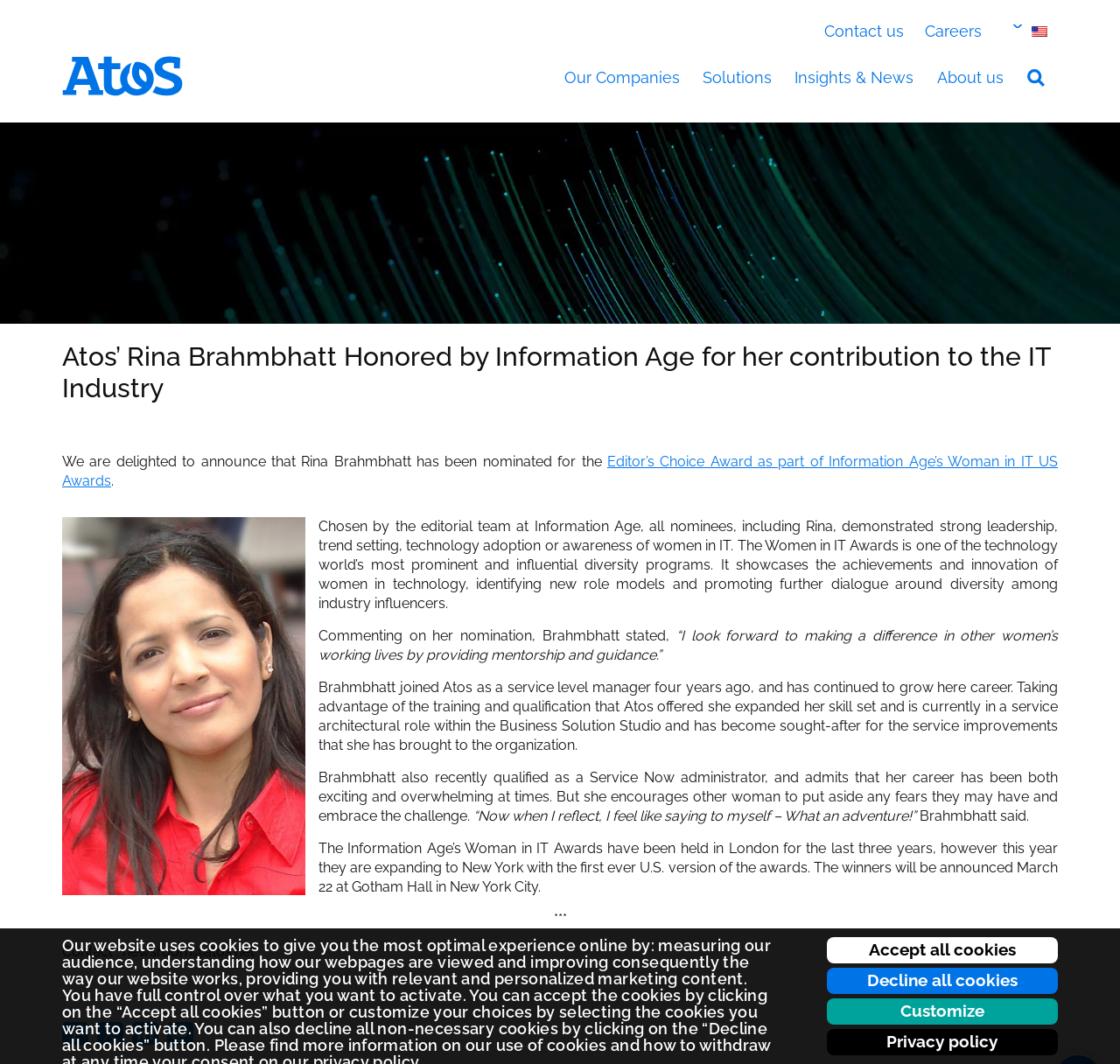Use the details in the image to answer the question thoroughly: 
What is Rina Brahmbhatt nominated for?

According to the webpage, Rina Brahmbhatt has been nominated for the Editor’s Choice Award as part of Information Age’s Woman in IT US Awards, as stated in the paragraph 'We are delighted to announce that Rina Brahmbhatt has been nominated for the Editor’s Choice Award as part of Information Age’s Woman in IT US Awards.'